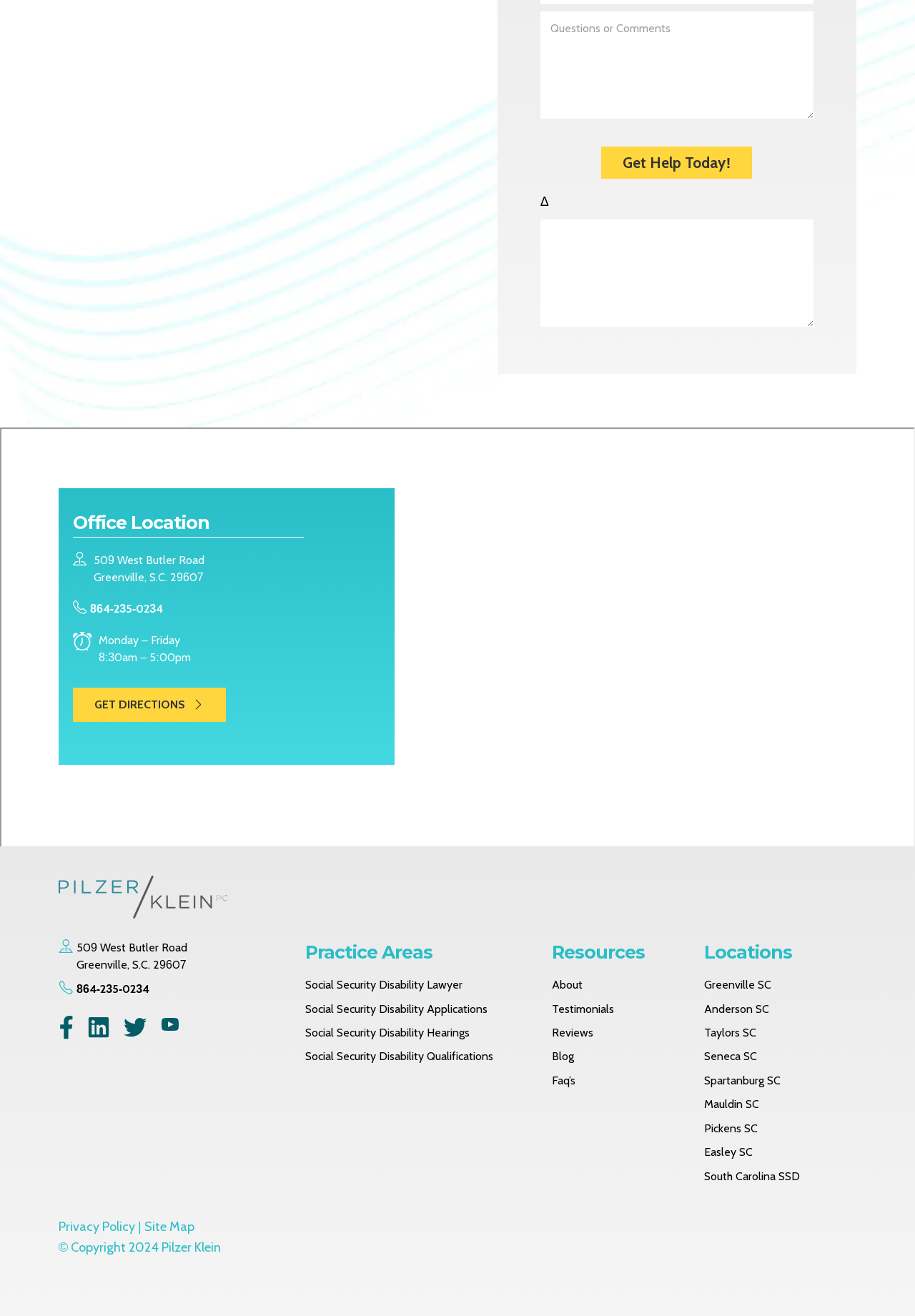Please answer the following question using a single word or phrase: 
What is the office location of Pilzer Klein?

509 West Butler Road